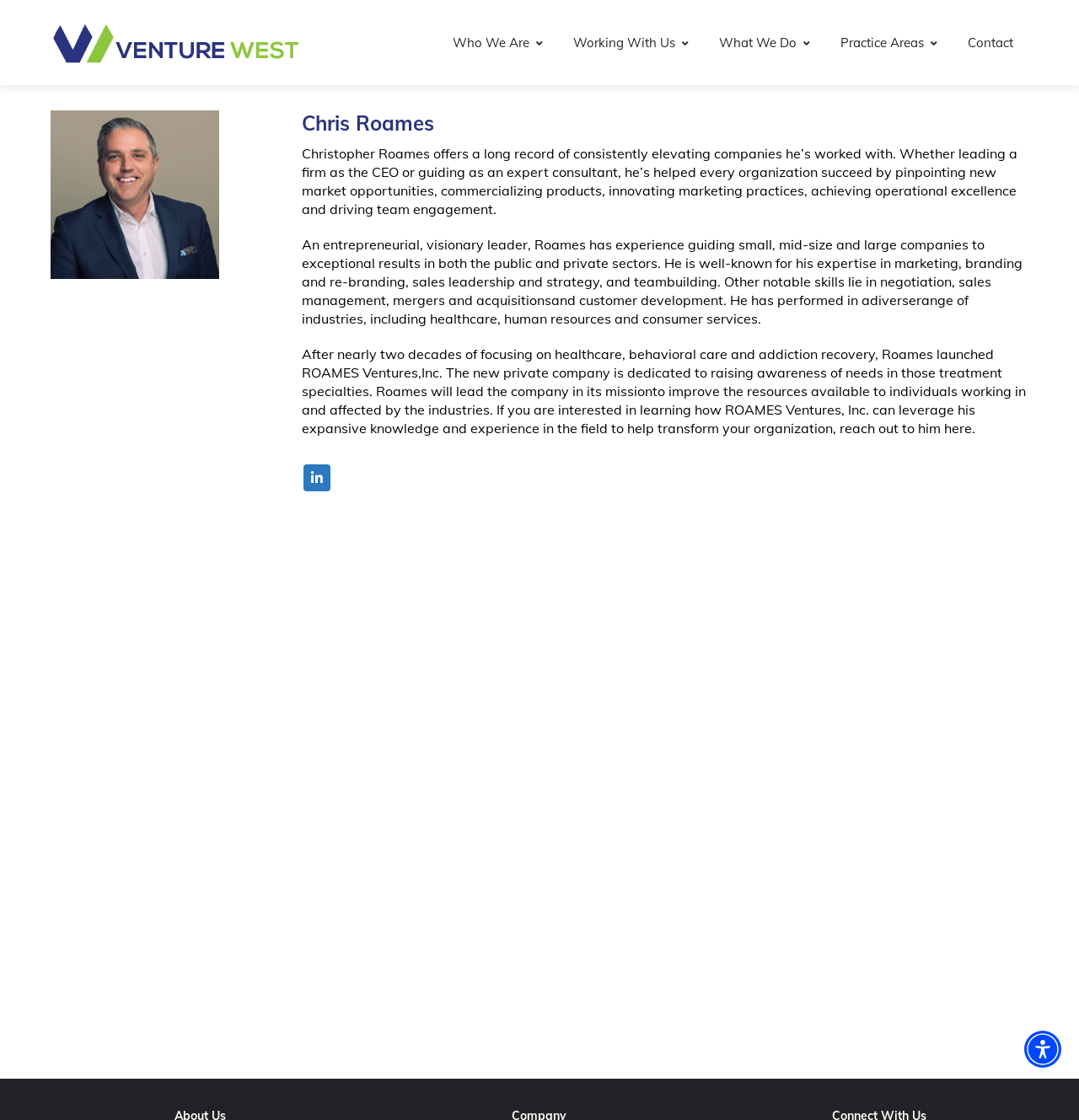Please provide a one-word or phrase answer to the question: 
What is Chris Roames' role in ROAMES Ventures, Inc.?

Leader